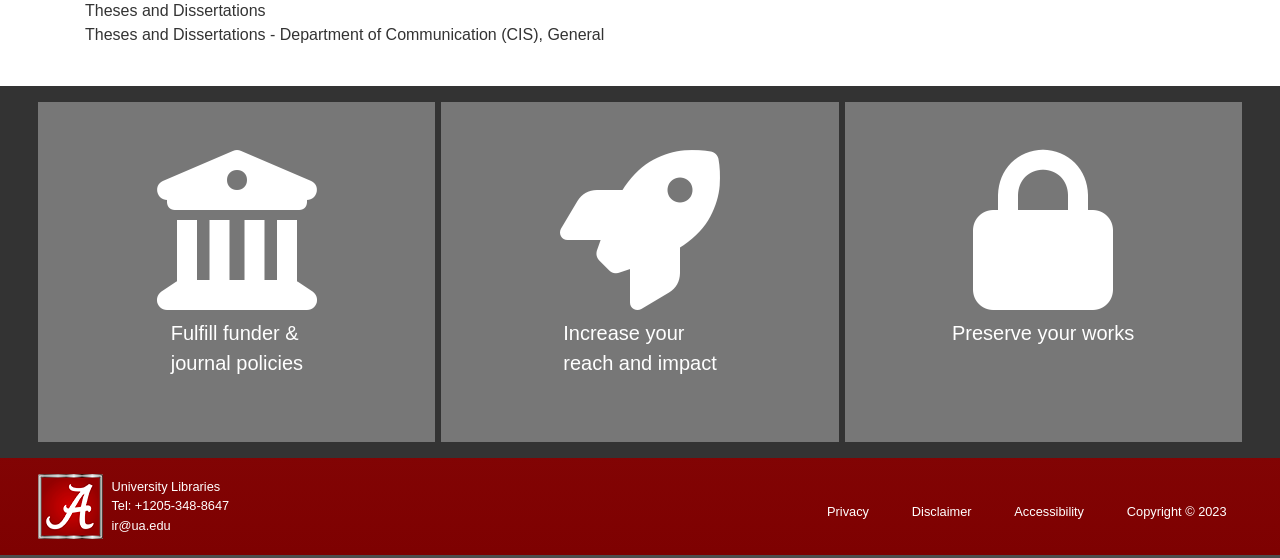Mark the bounding box of the element that matches the following description: "Theses and Dissertations".

[0.066, 0.003, 0.207, 0.033]